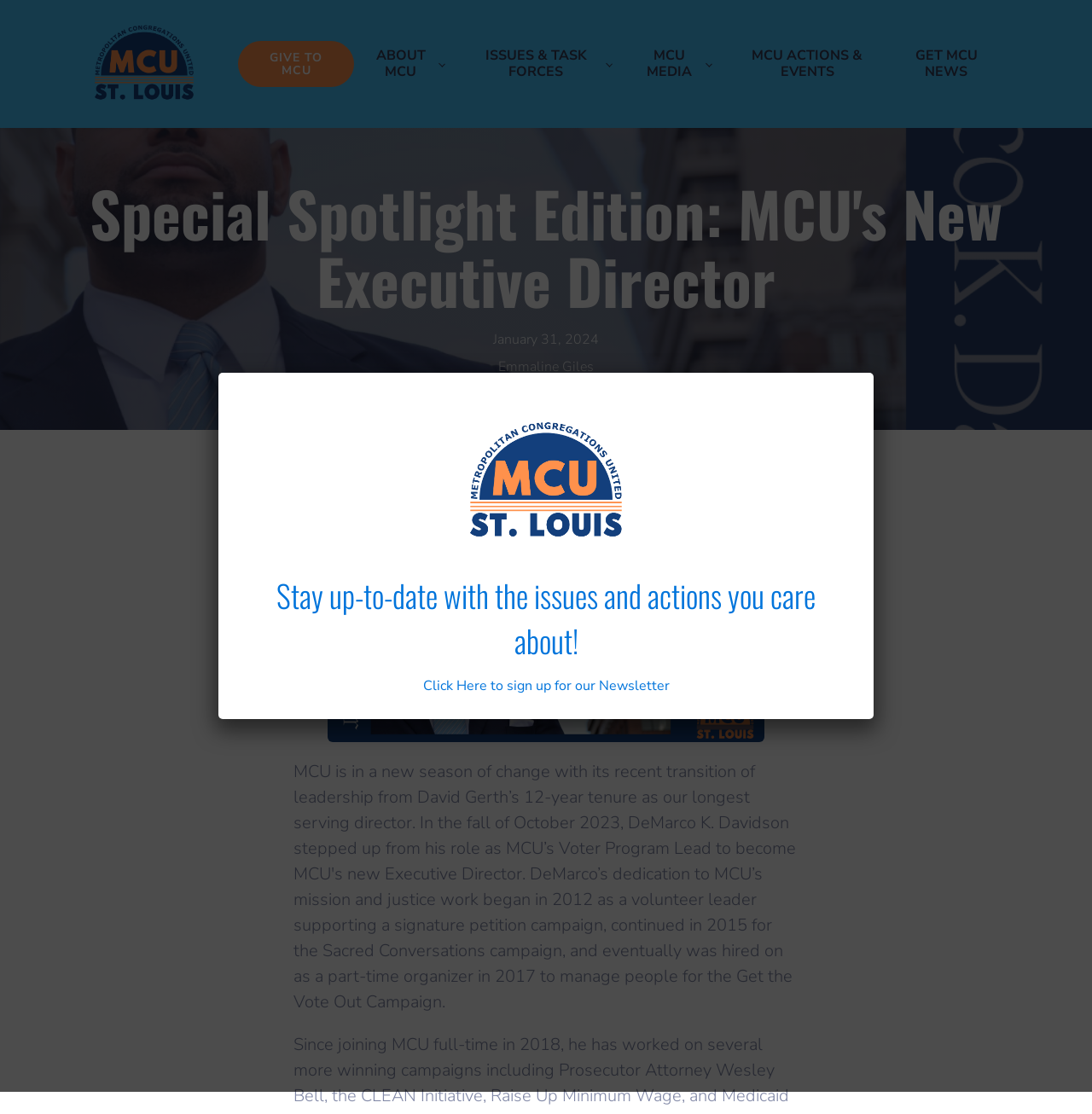Please find and provide the title of the webpage.

Special Spotlight Edition: MCU's New Executive Director